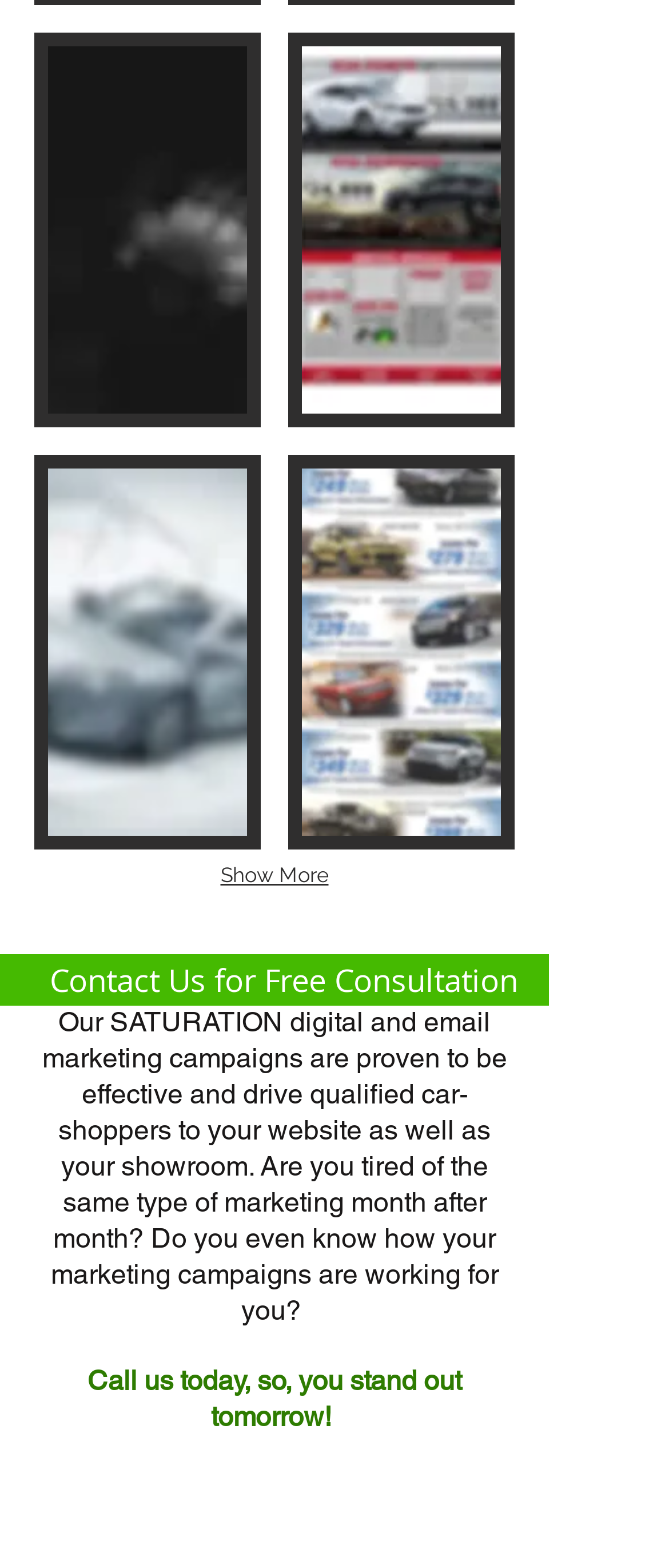Kindly determine the bounding box coordinates of the area that needs to be clicked to fulfill this instruction: "Visit Facebook social page".

[0.051, 0.936, 0.141, 0.974]